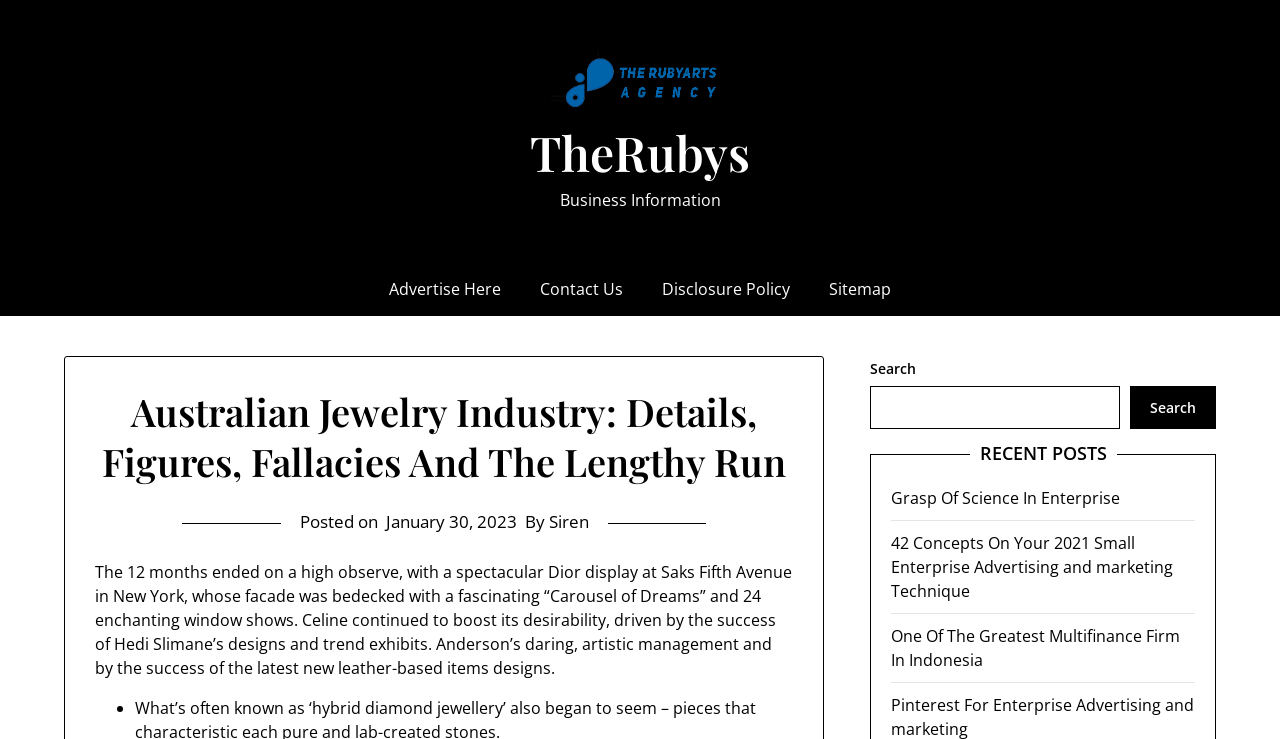Find the bounding box coordinates for the element that must be clicked to complete the instruction: "Check the 'RECENT POSTS' section". The coordinates should be four float numbers between 0 and 1, indicated as [left, top, right, bottom].

[0.758, 0.599, 0.872, 0.63]